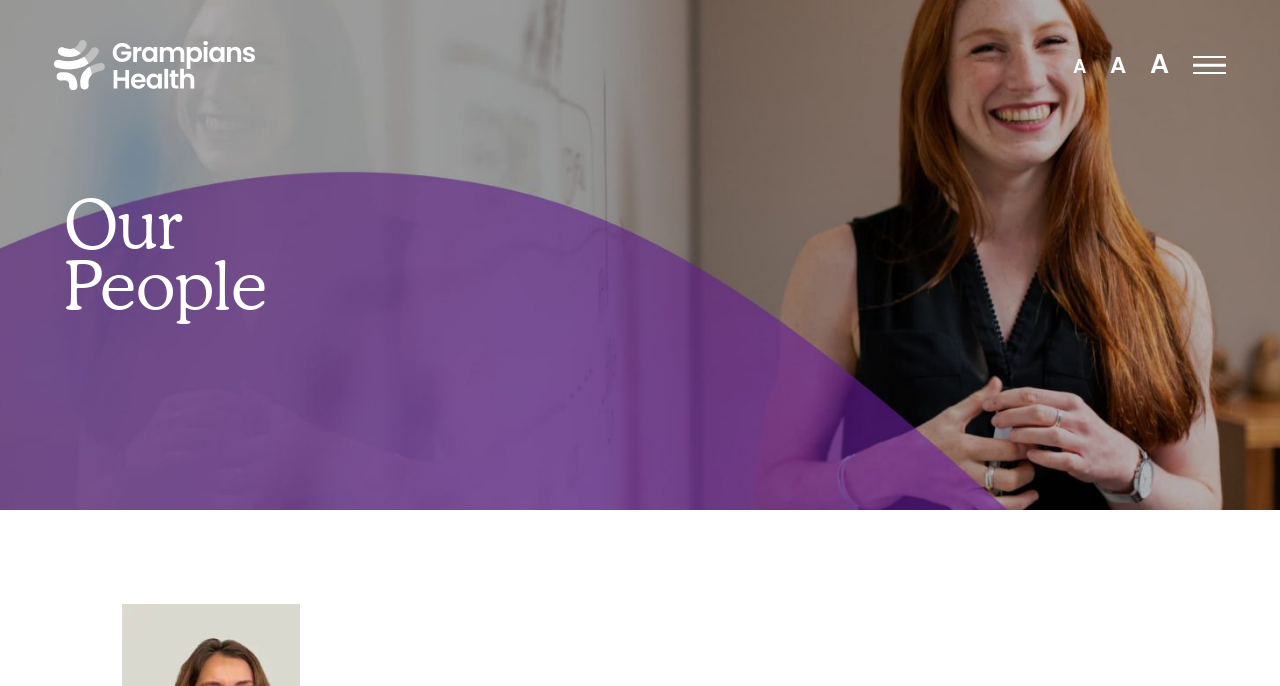Respond with a single word or phrase for the following question: 
How many links are there in the top-right corner?

3